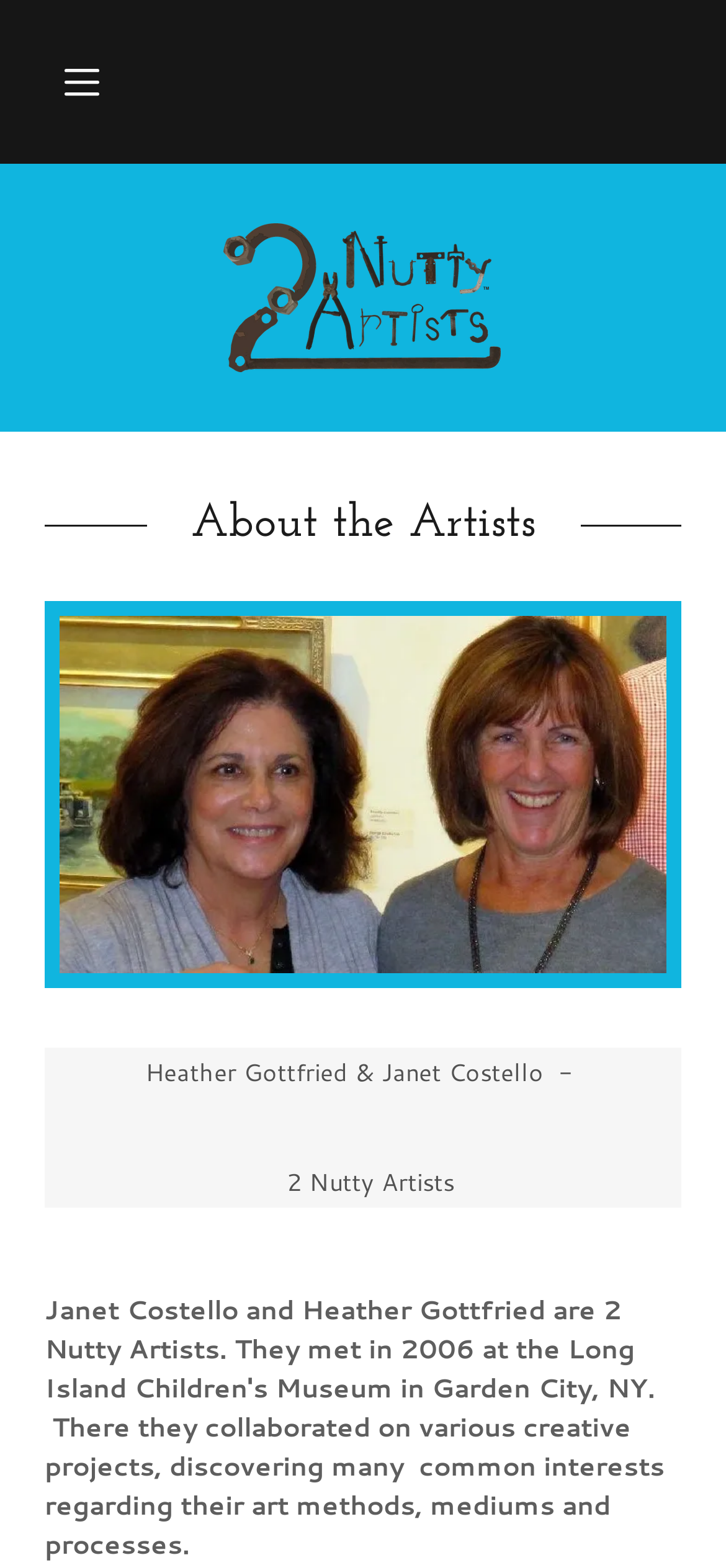Please respond to the question using a single word or phrase:
Who are the artists featured on the webpage?

Heather Gottfried & Janet Costello